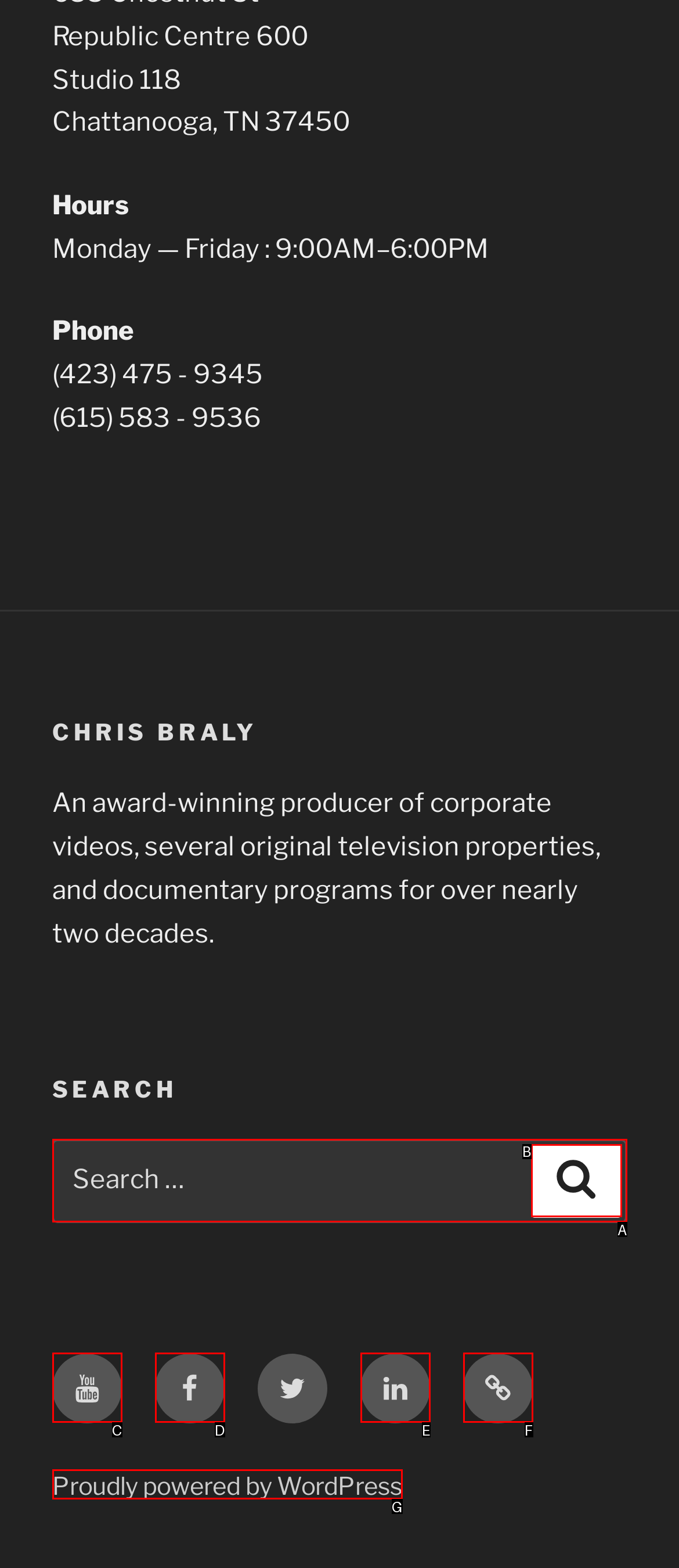Match the following description to a UI element: Proudly powered by WordPress
Provide the letter of the matching option directly.

G